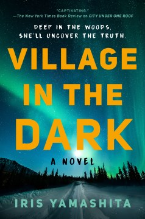What is the theme of the novel?
Please provide a single word or phrase based on the screenshot.

mystery and determination